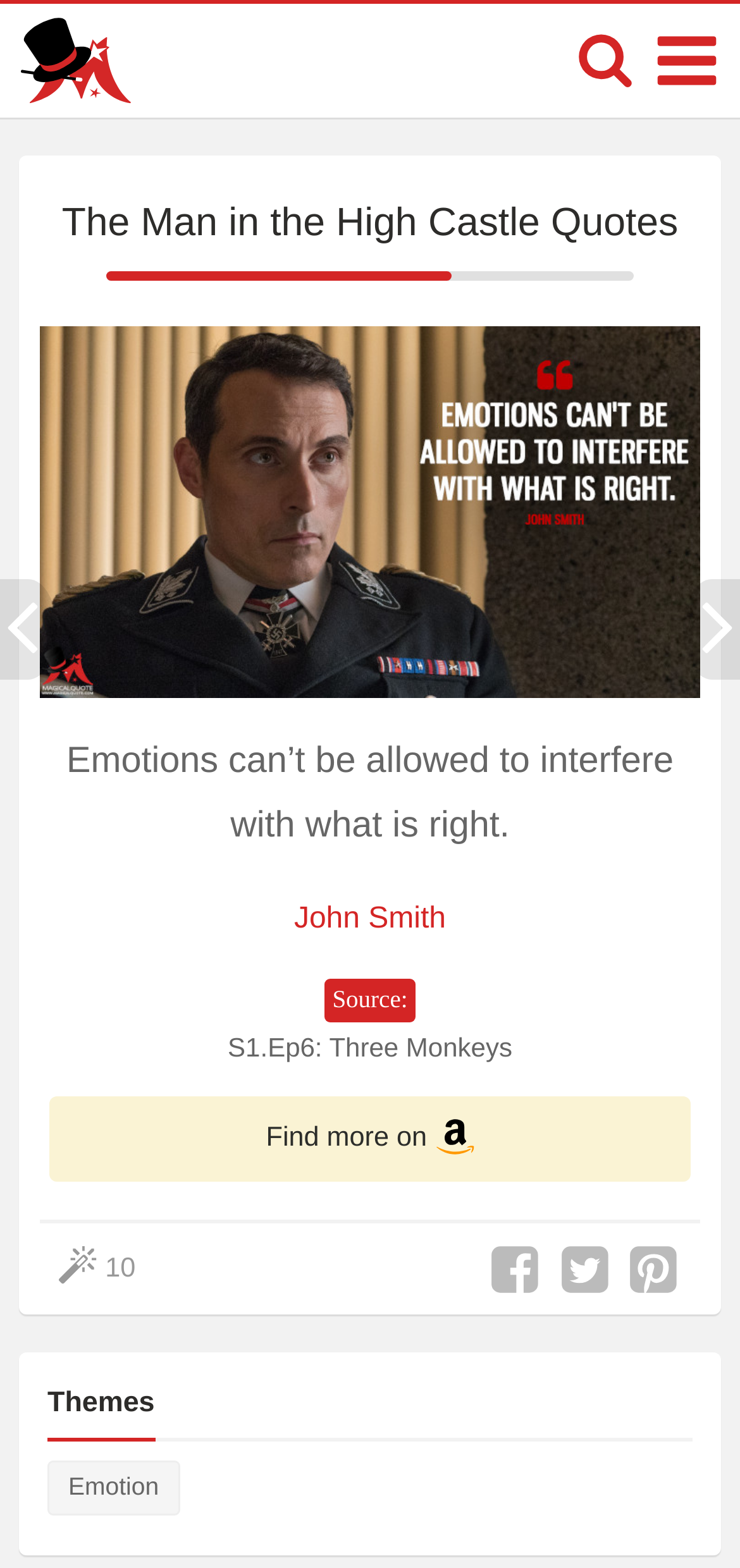From the element description 10, predict the bounding box coordinates of the UI element. The coordinates must be specified in the format (top-left x, top-left y, bottom-right x, bottom-right y) and should be within the 0 to 1 range.

[0.08, 0.792, 0.195, 0.827]